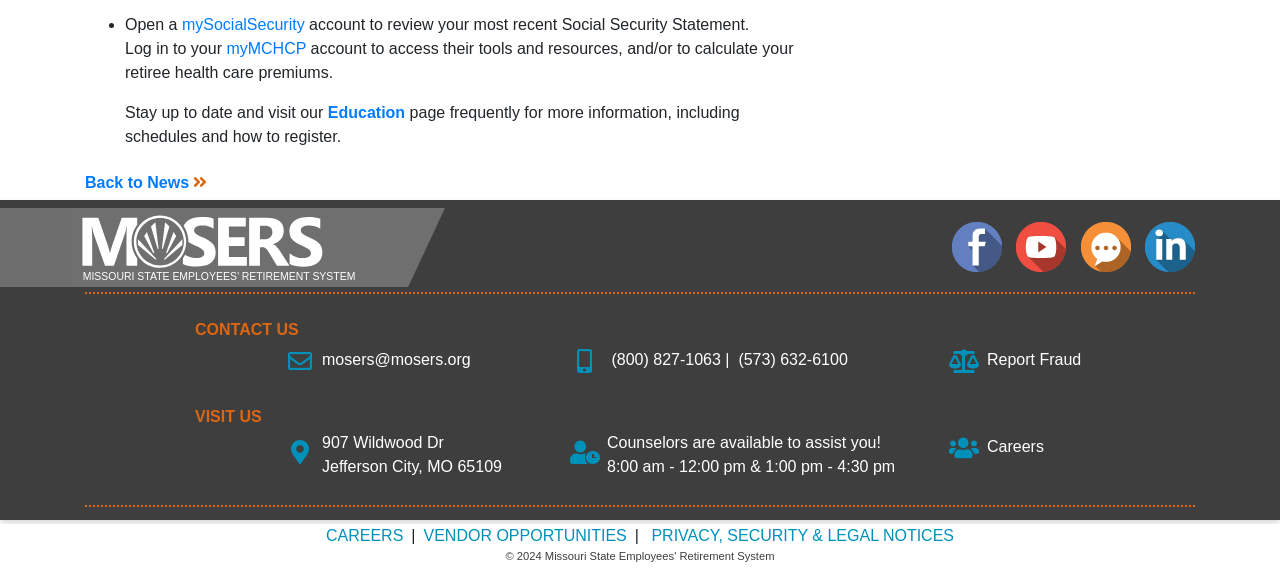Determine the bounding box coordinates of the section to be clicked to follow the instruction: "Go back to News". The coordinates should be given as four float numbers between 0 and 1, formatted as [left, top, right, bottom].

[0.066, 0.305, 0.162, 0.335]